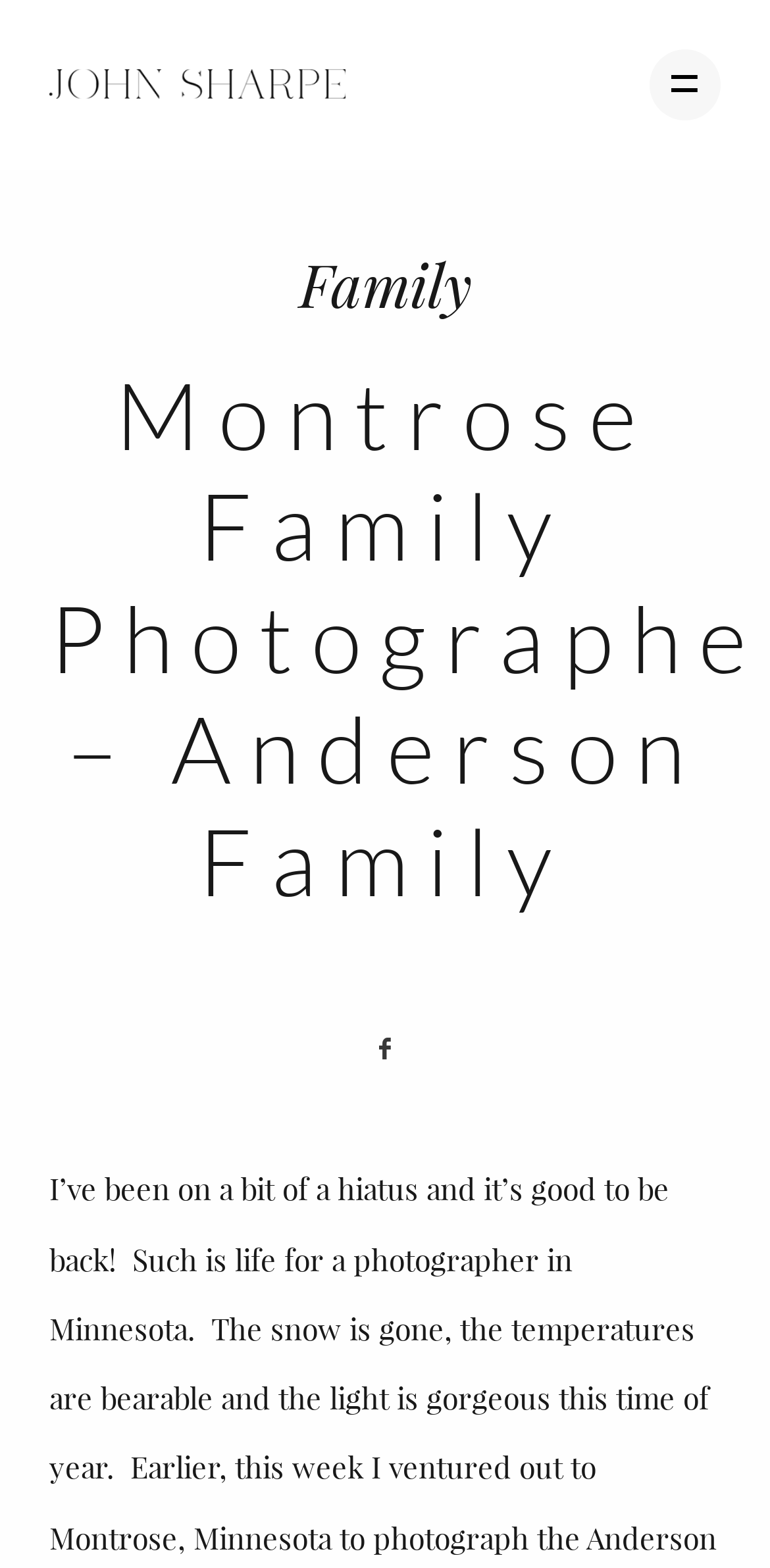Please identify the bounding box coordinates of the clickable element to fulfill the following instruction: "contact the photographer". The coordinates should be four float numbers between 0 and 1, i.e., [left, top, right, bottom].

[0.4, 0.434, 0.6, 0.453]